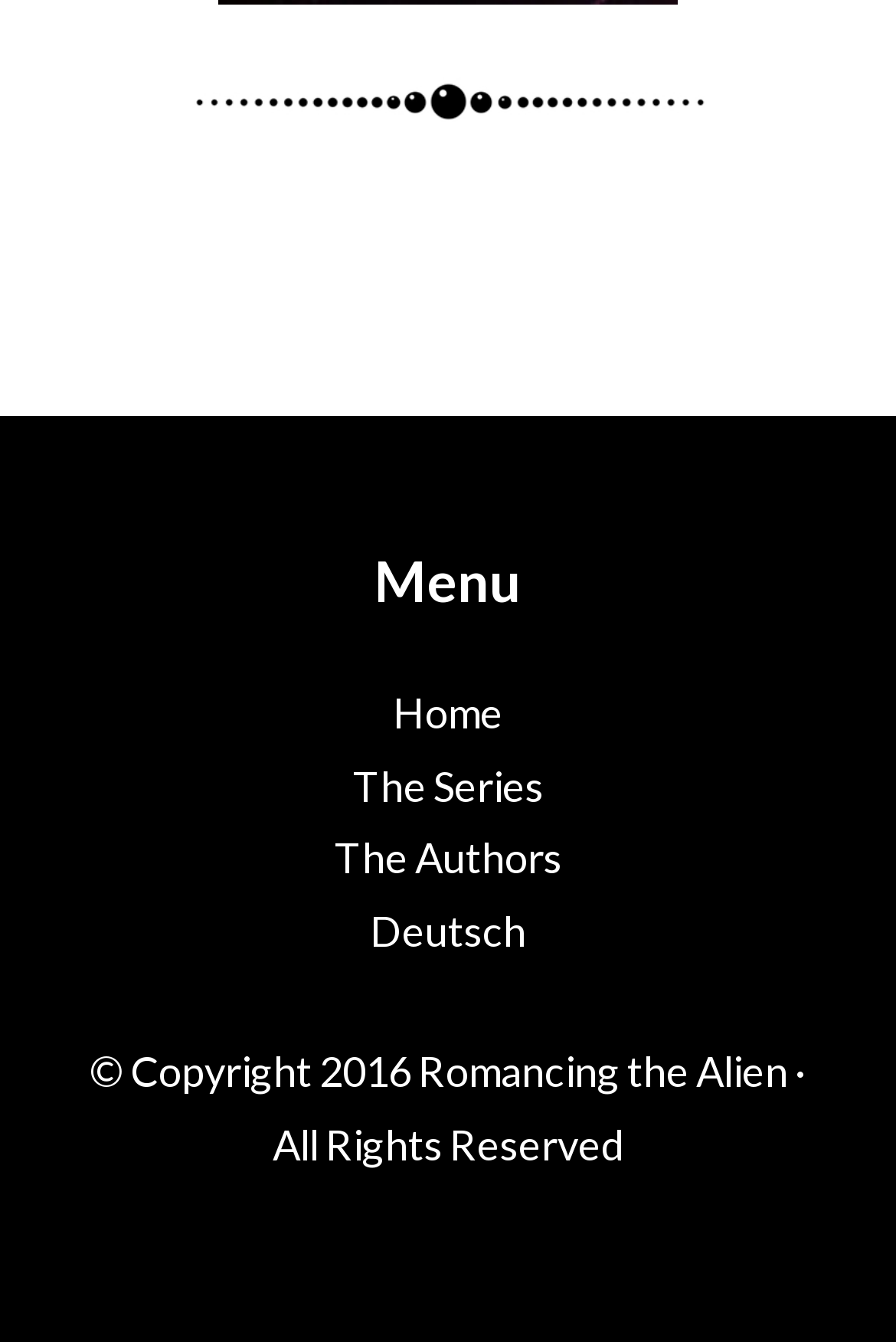Give a concise answer of one word or phrase to the question: 
What is the first menu item?

Home